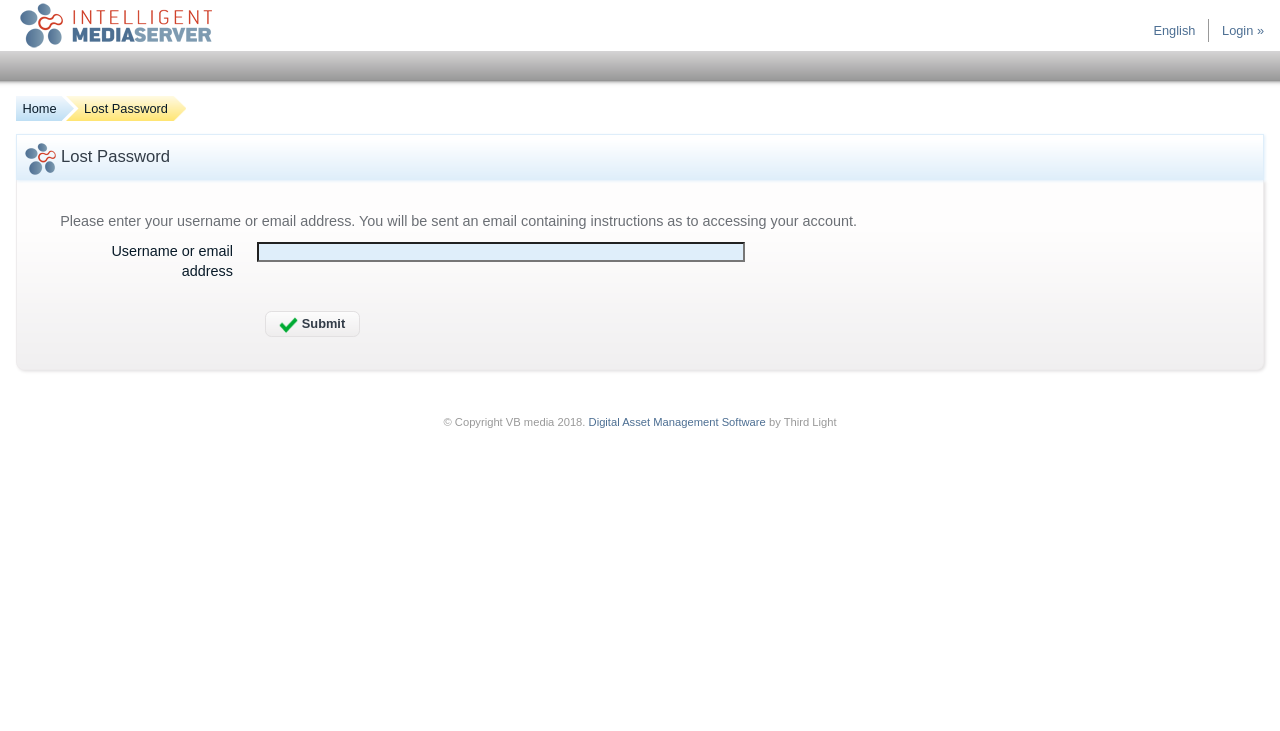Provide the bounding box coordinates, formatted as (top-left x, top-left y, bottom-right x, bottom-right y), with all values being floating point numbers between 0 and 1. Identify the bounding box of the UI element that matches the description: name="username"

[0.201, 0.33, 0.582, 0.358]